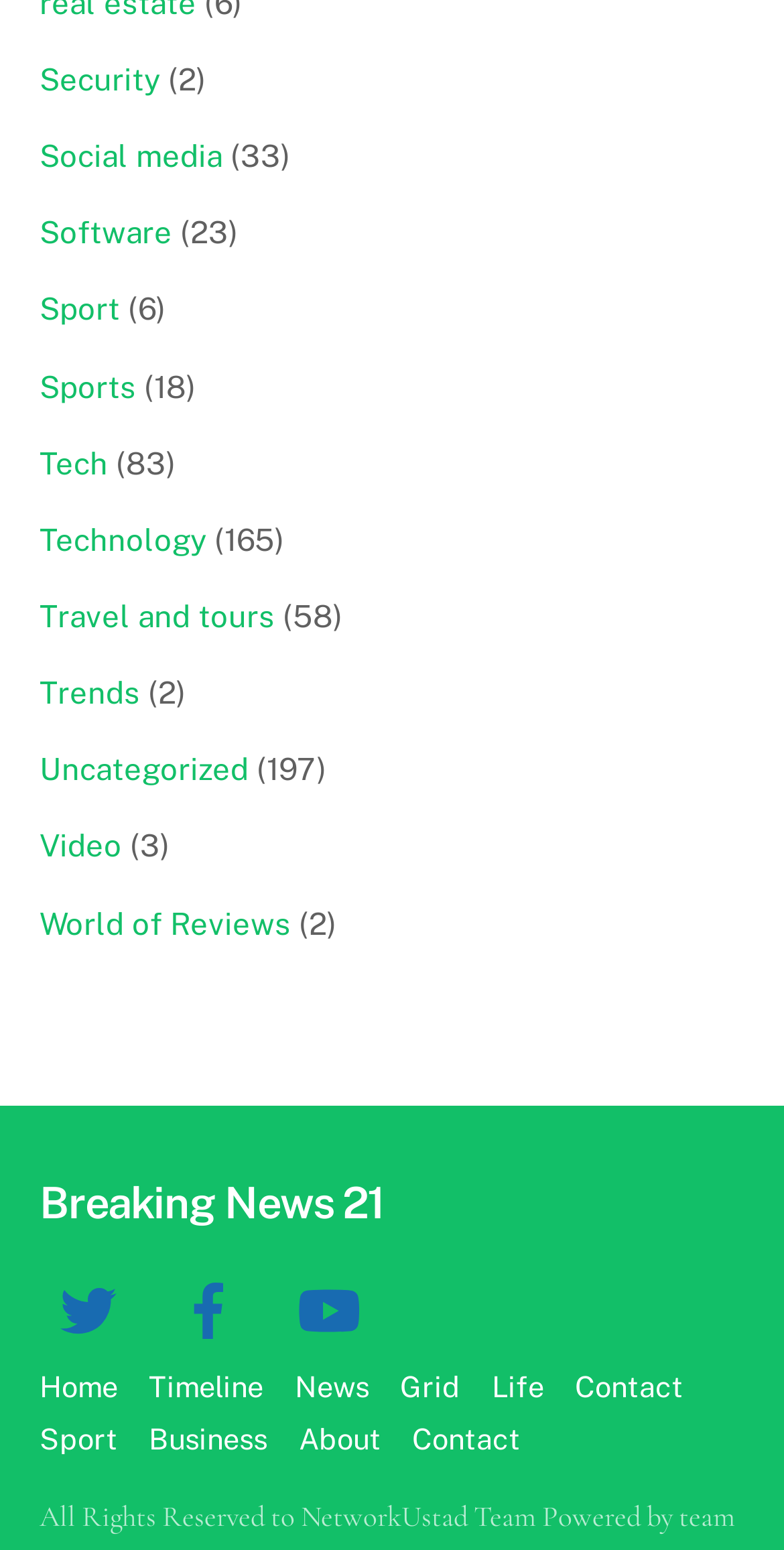What is the category with the most articles?
Based on the screenshot, answer the question with a single word or phrase.

Uncategorized